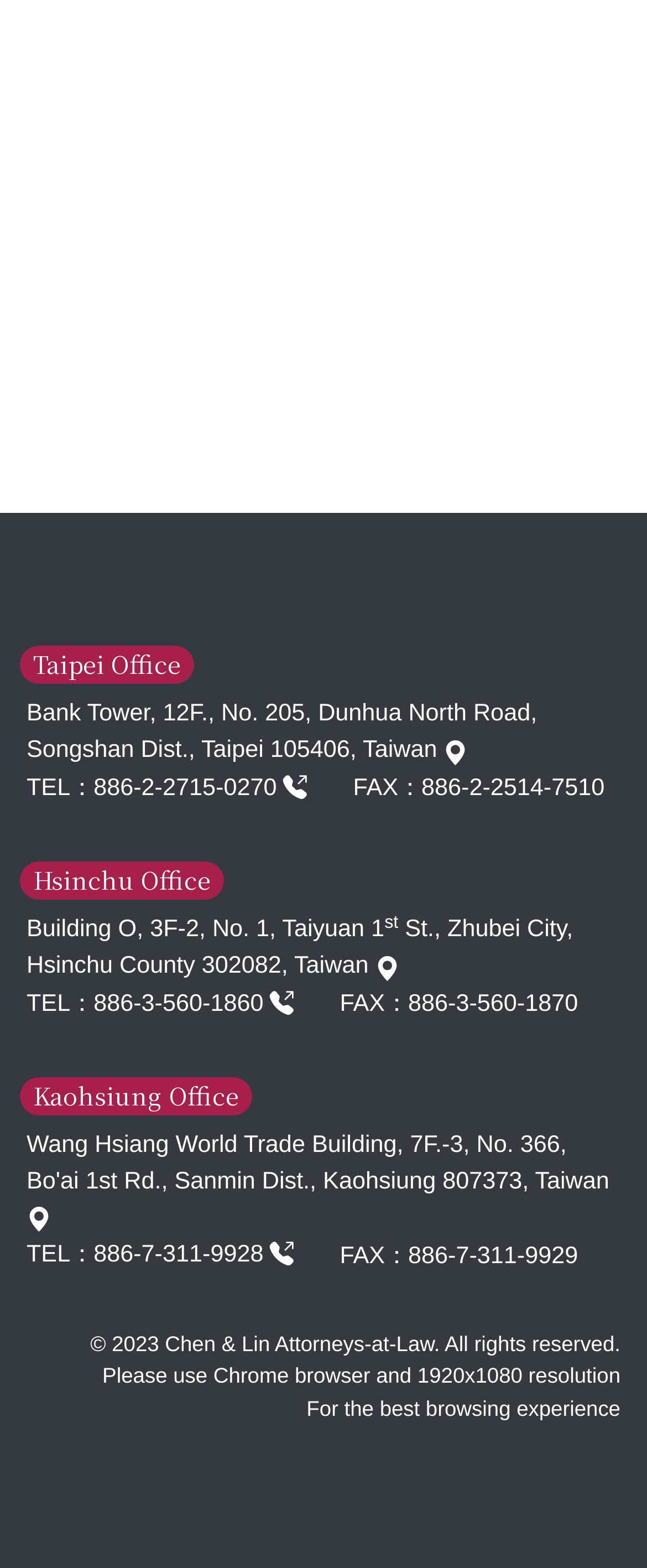Specify the bounding box coordinates of the area that needs to be clicked to achieve the following instruction: "Visit Kaohsiung office webpage".

[0.041, 0.77, 0.079, 0.786]